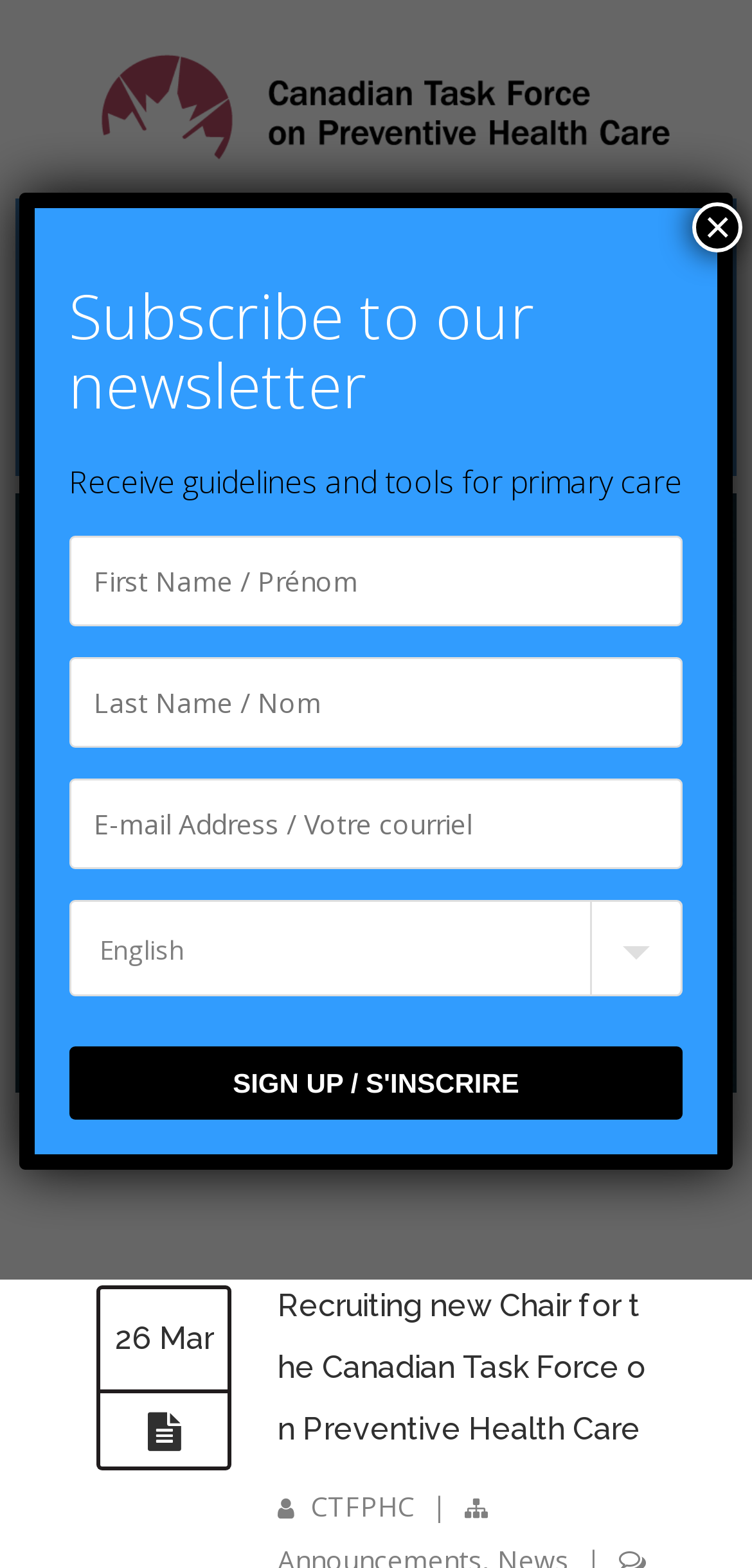Can you look at the image and give a comprehensive answer to the question:
What is the date of the announcement?

I found the date '26 Mar' mentioned in the announcement section, which is located below the top navigation menu.